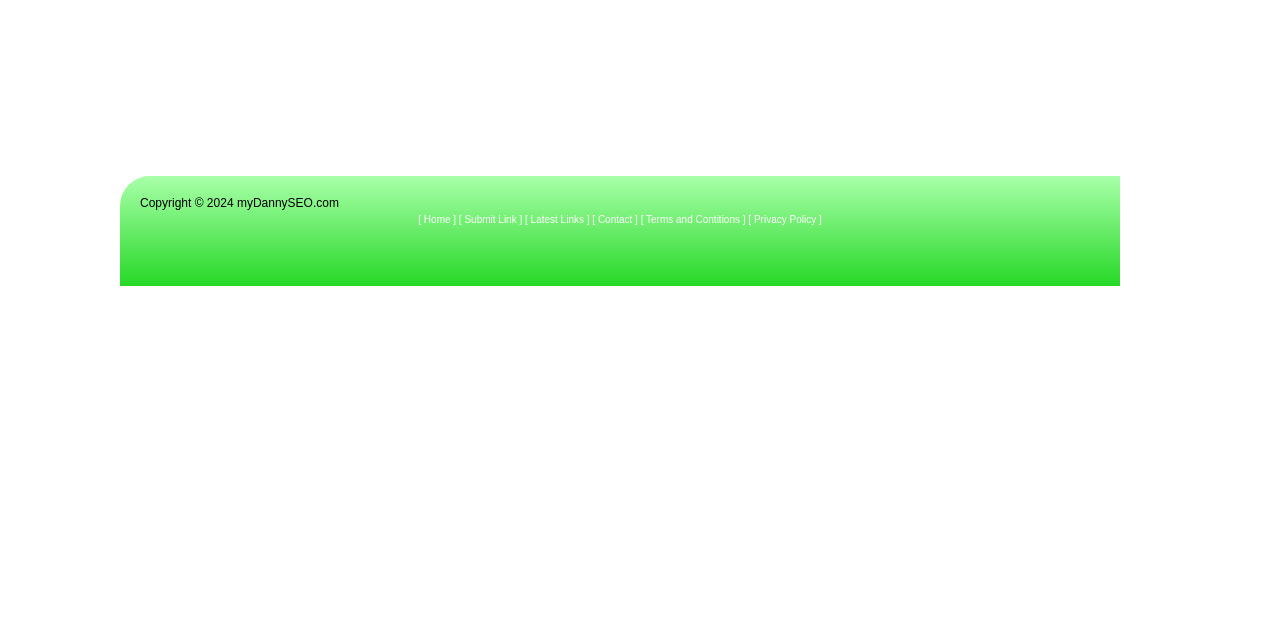Using the description: "Submission Recommendations", identify the bounding box of the corresponding UI element in the screenshot.

None